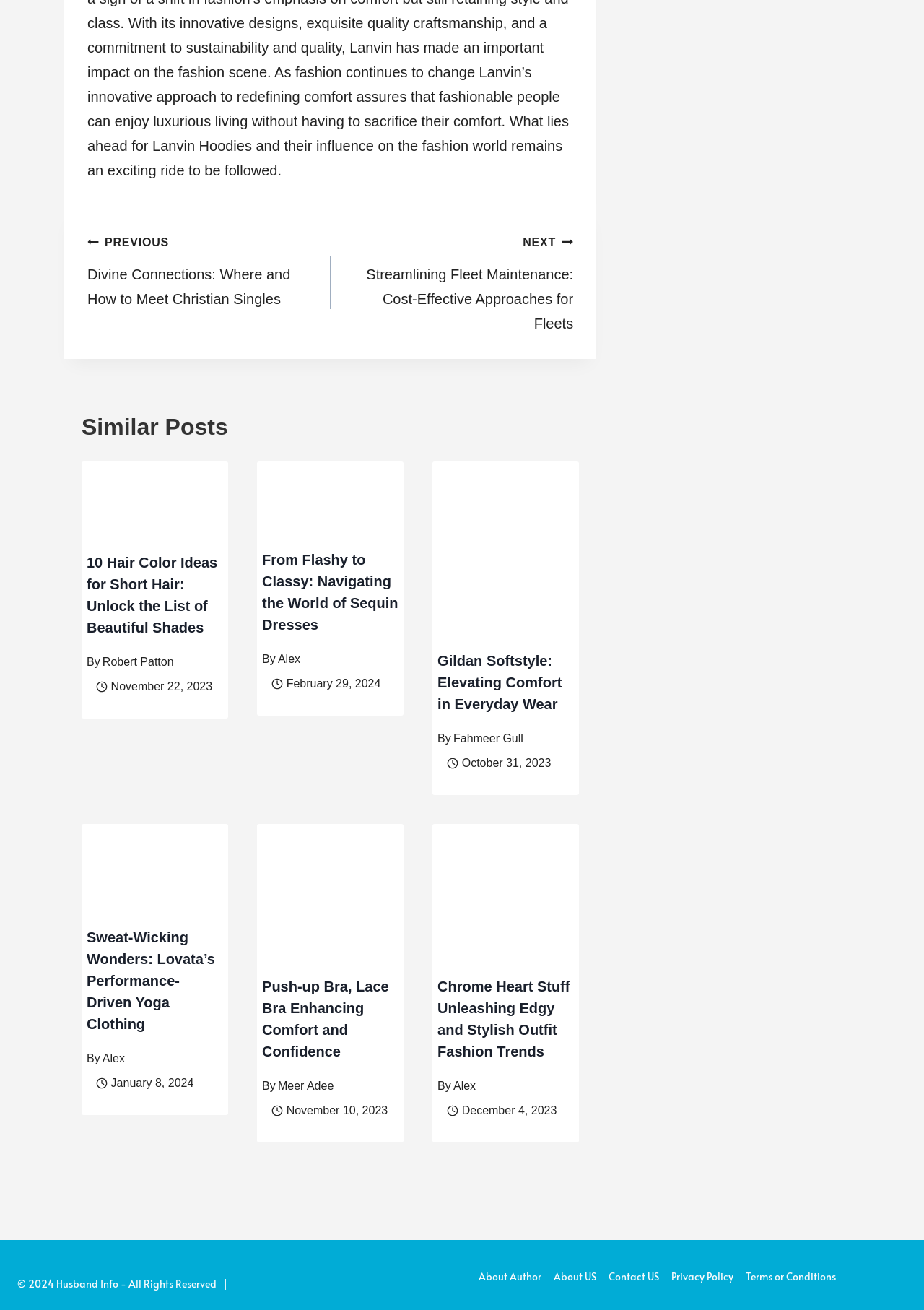Pinpoint the bounding box coordinates of the clickable element to carry out the following instruction: "Click the link to read about dieting and weight loss."

None